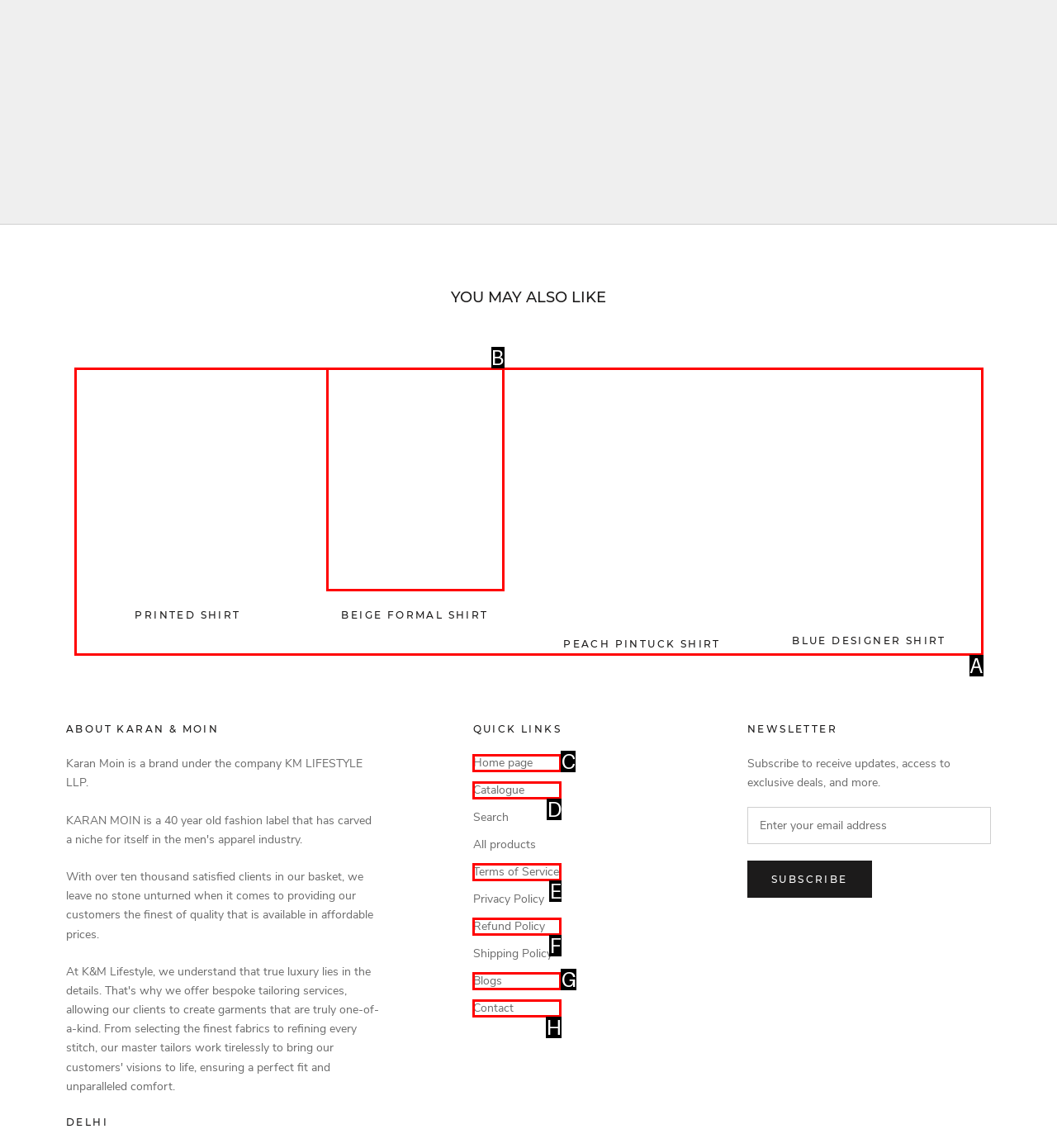Choose the HTML element that aligns with the description: Blogs. Indicate your choice by stating the letter.

G